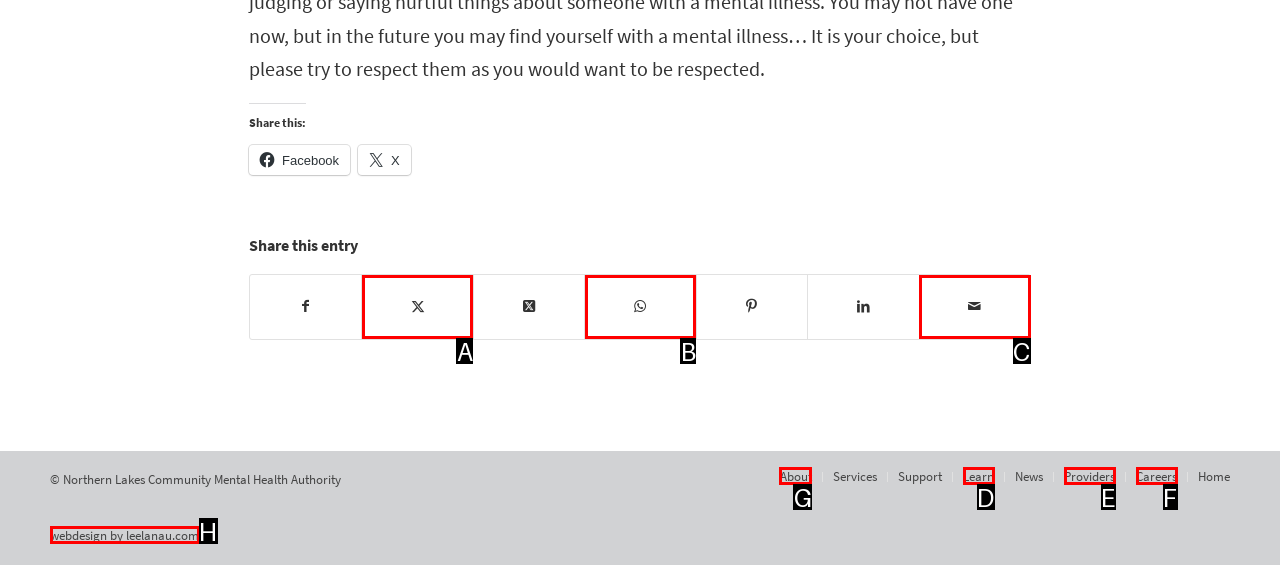Determine which HTML element should be clicked to carry out the following task: Go to About page Respond with the letter of the appropriate option.

G